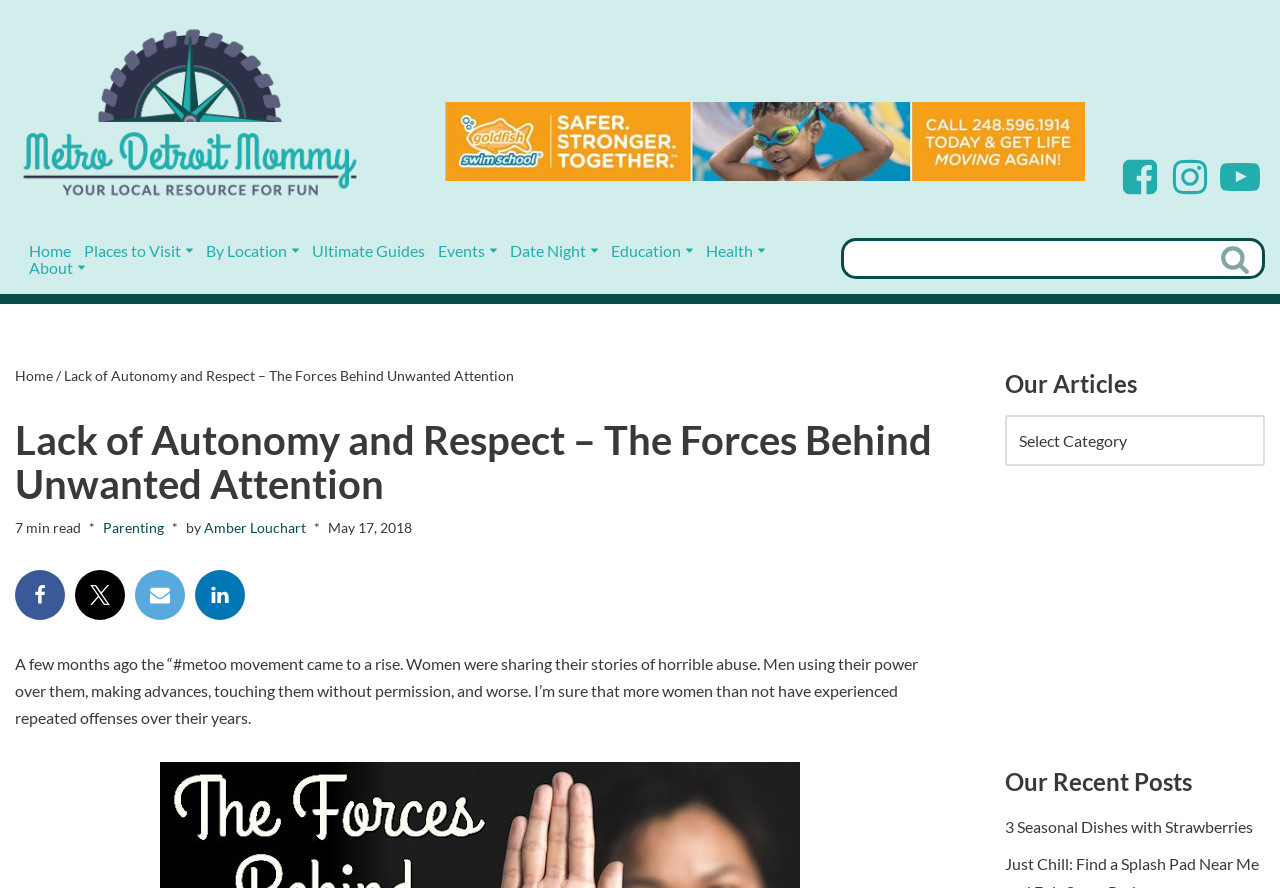Extract the primary header of the webpage and generate its text.

Lack of Autonomy and Respect – The Forces Behind Unwanted Attention